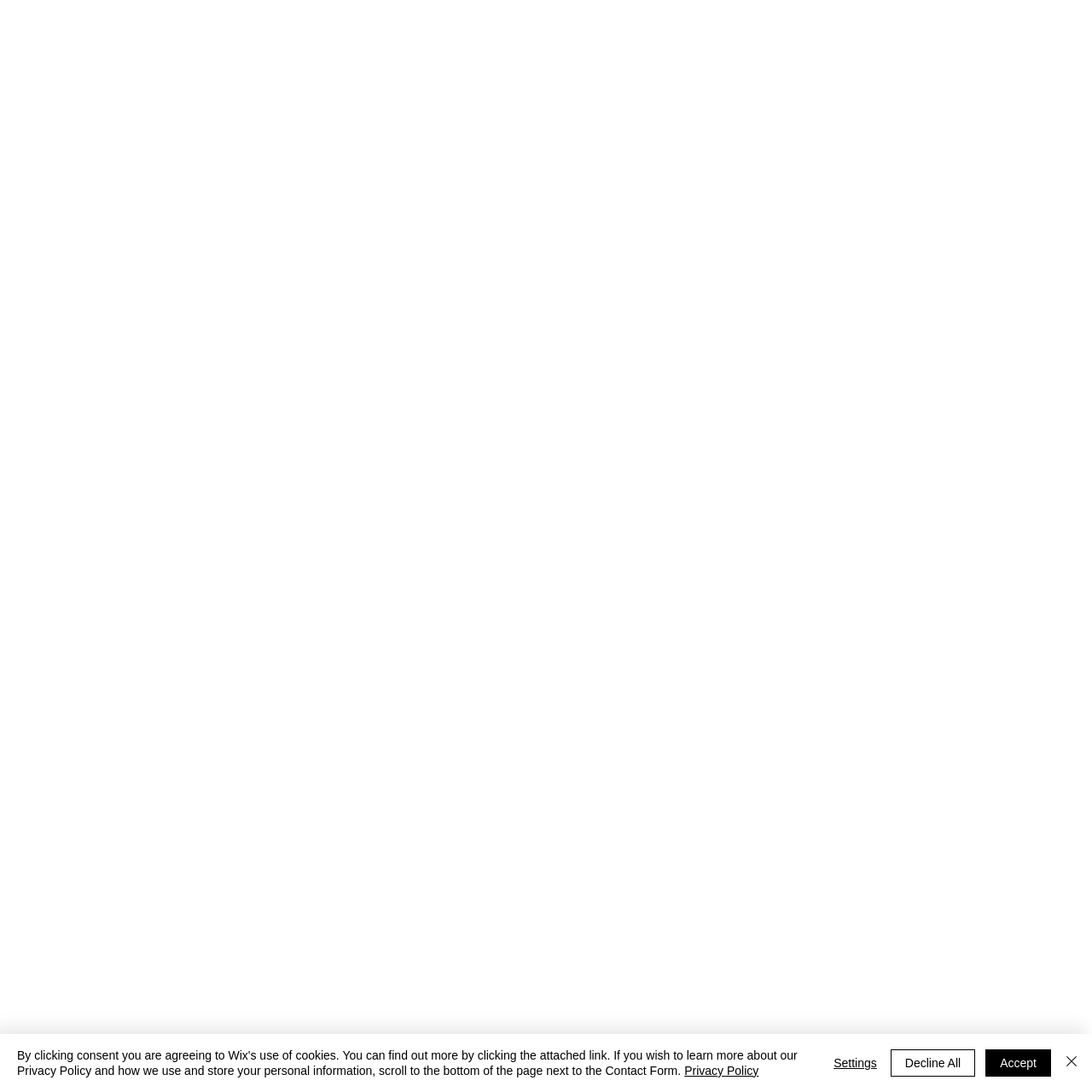Where can users find more information about the Privacy Policy?
Look at the image and provide a short answer using one word or a phrase.

At the bottom of the page